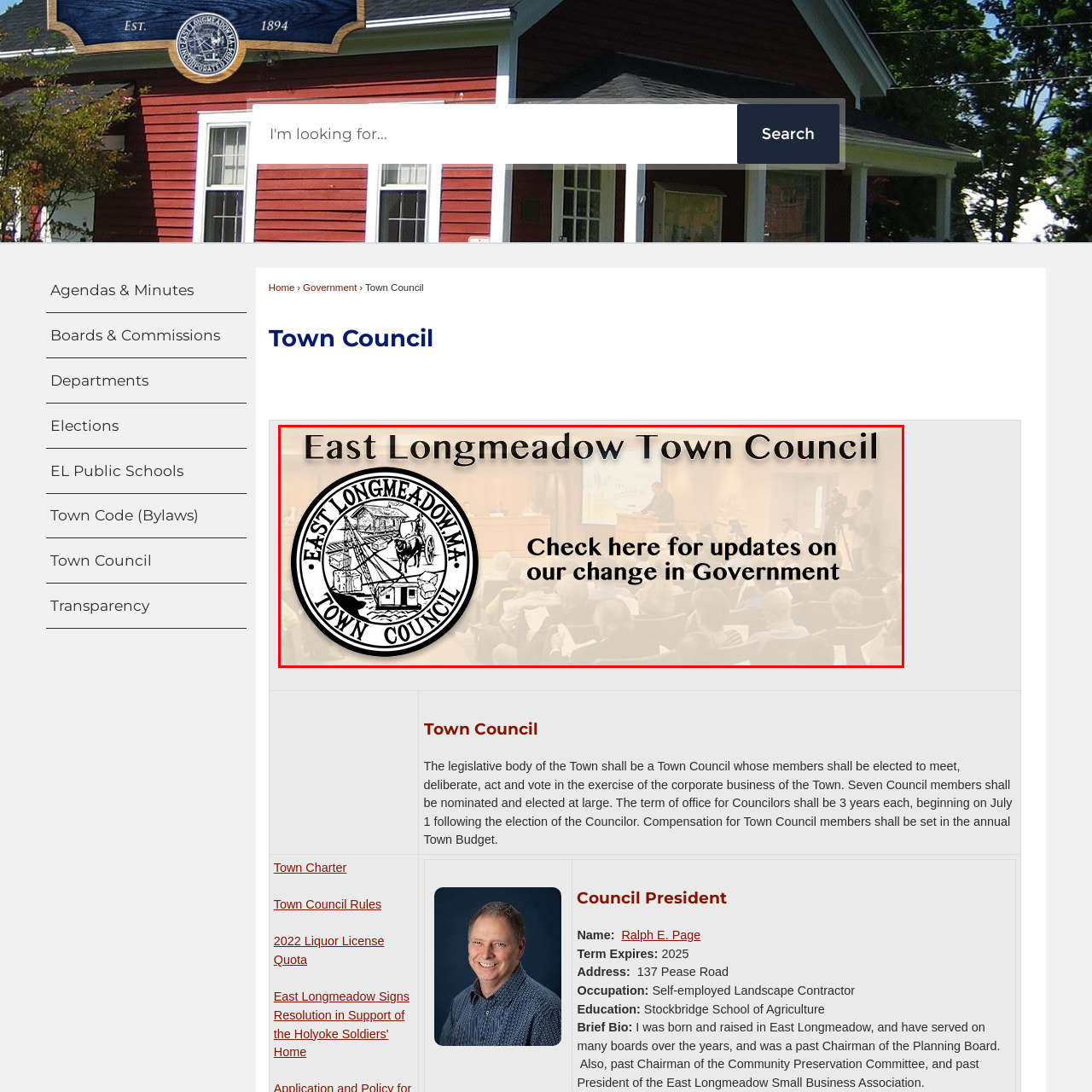What is the purpose of the bold call to action?
Examine the image that is surrounded by the red bounding box and answer the question with as much detail as possible using the image.

The caption states that the bold call to action is adjacent to the emblem and states 'Check here for updates on our change in Government', which indicates the purpose of the bold call to action is to inform users about updates on government changes.